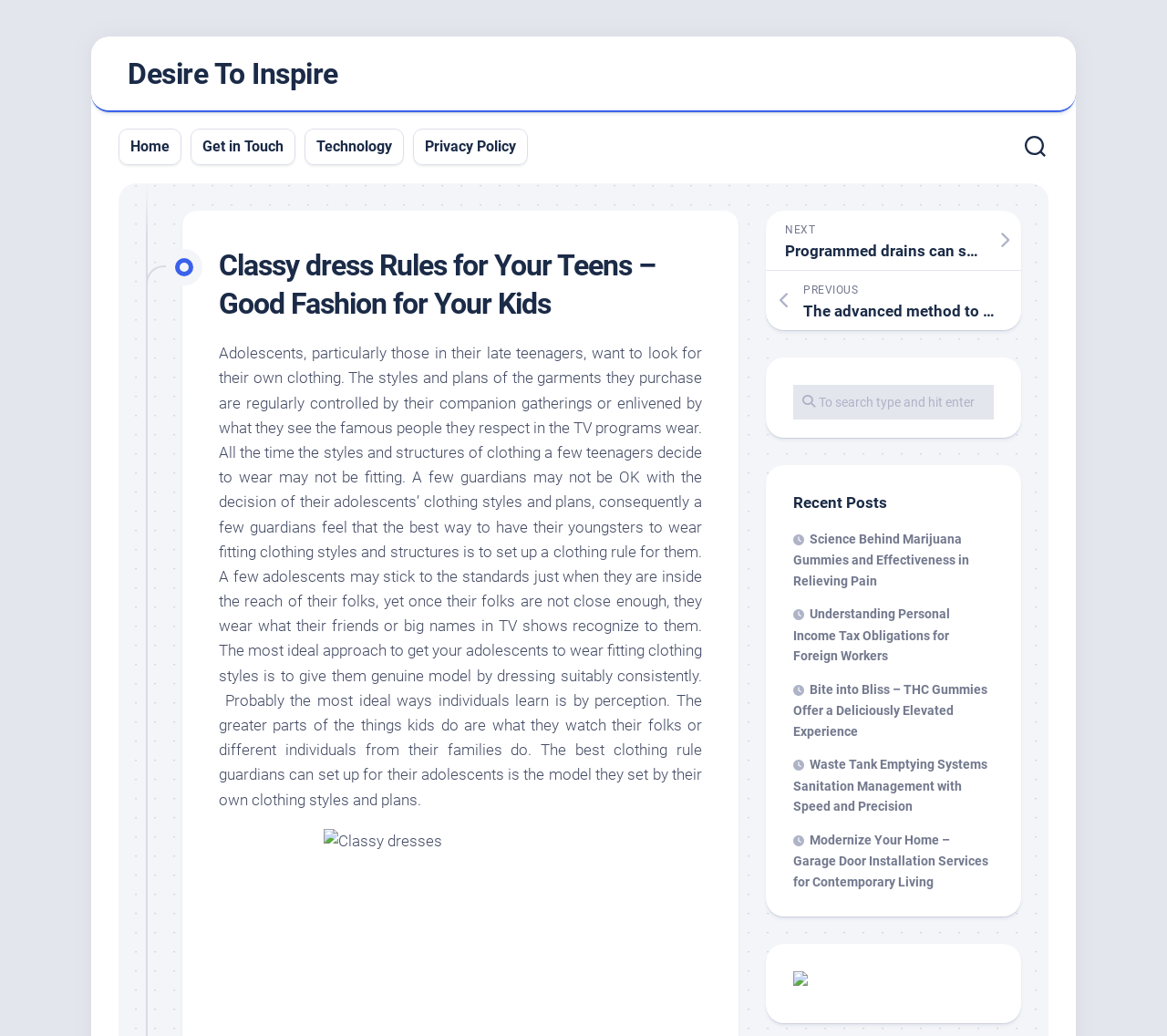Determine the bounding box coordinates for the area you should click to complete the following instruction: "Click on the 'Desire To Inspire' link".

[0.109, 0.045, 0.289, 0.098]